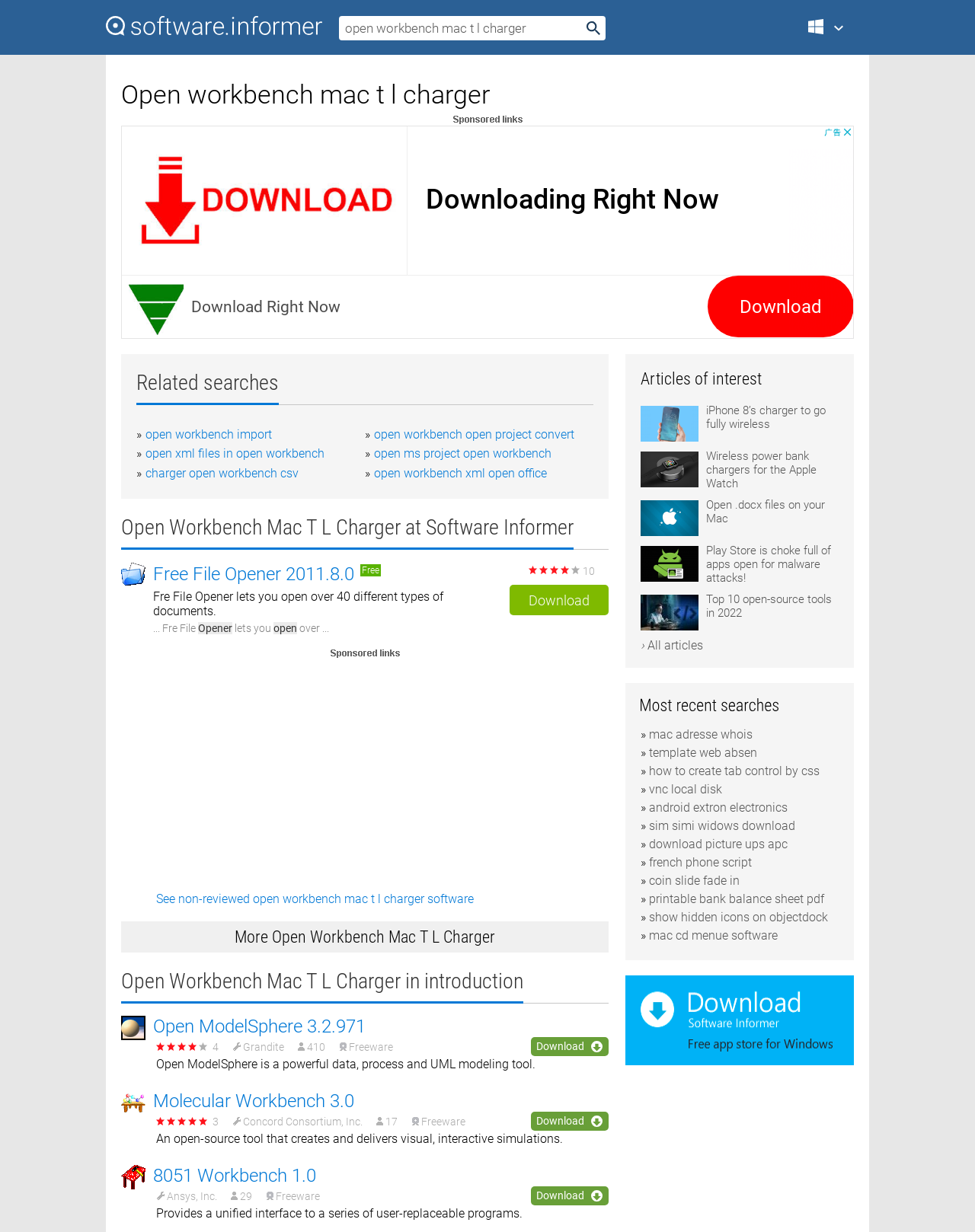Respond to the following question using a concise word or phrase: 
What is the name of the software that lets you open over 40 different types of documents?

Free File Opener